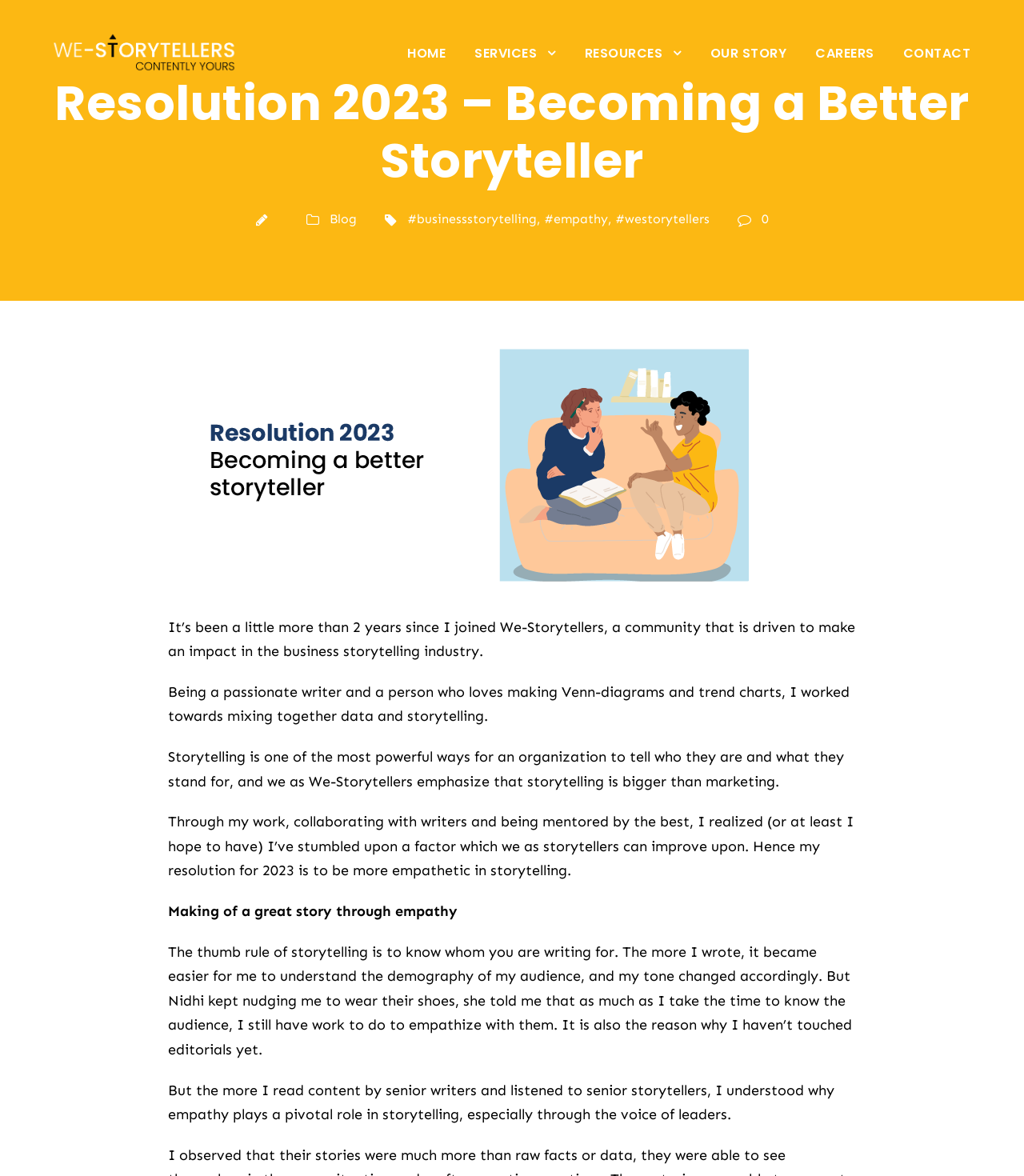Show me the bounding box coordinates of the clickable region to achieve the task as per the instruction: "Search for events".

None